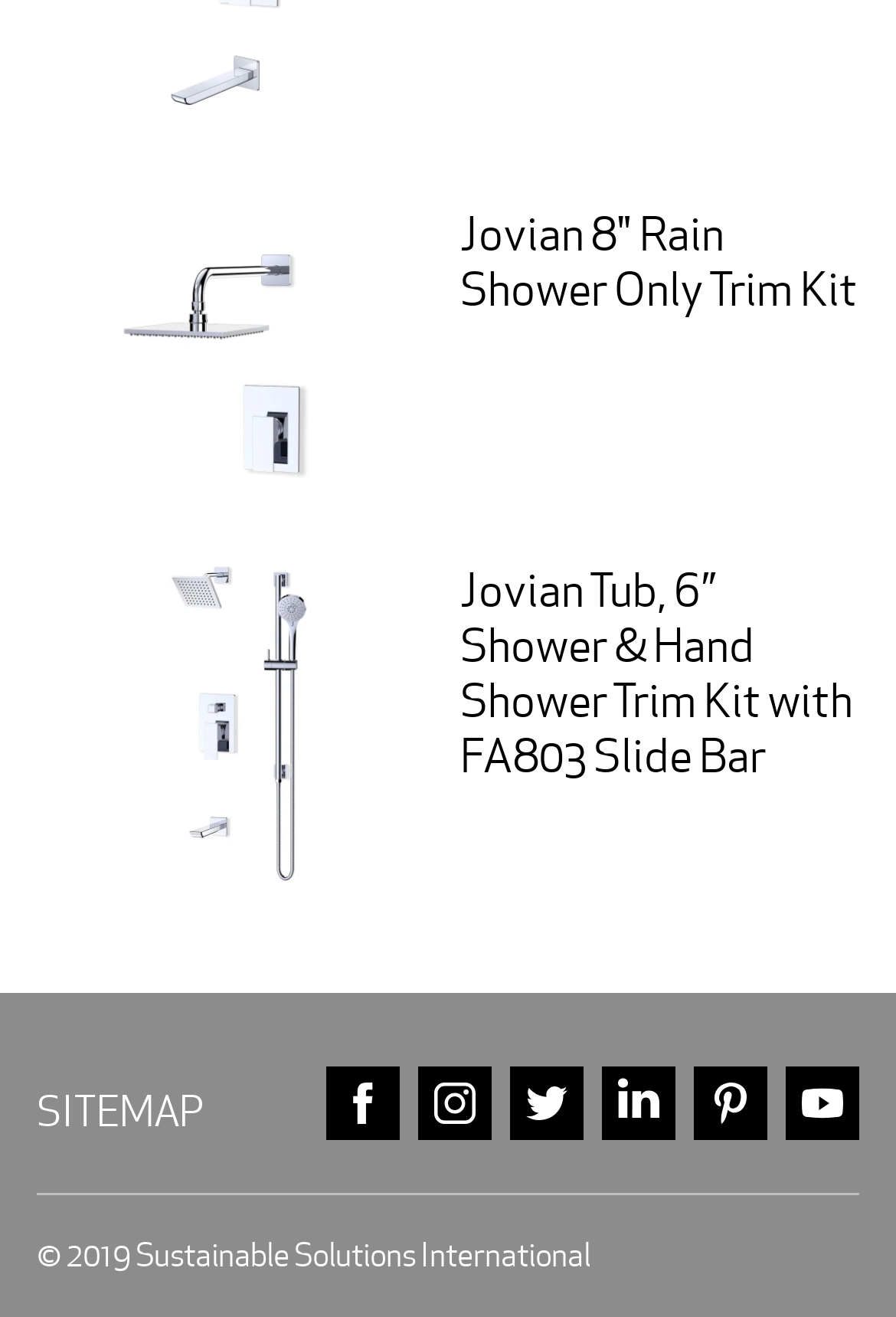Locate the bounding box coordinates of the element's region that should be clicked to carry out the following instruction: "Email us". The coordinates need to be four float numbers between 0 and 1, i.e., [left, top, right, bottom].

None